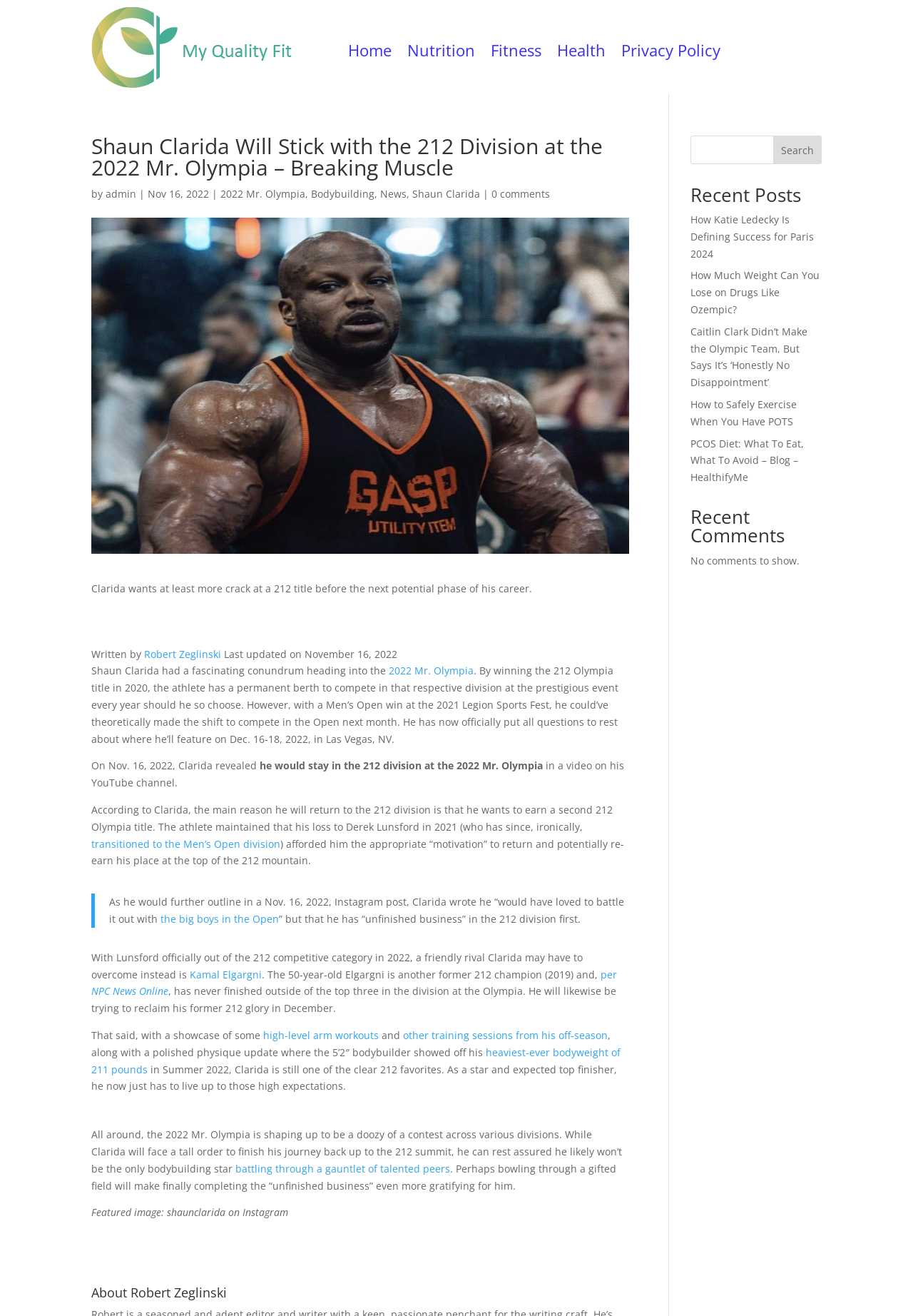Please pinpoint the bounding box coordinates for the region I should click to adhere to this instruction: "Click the '2022 Mr. Olympia' link".

[0.241, 0.142, 0.334, 0.152]